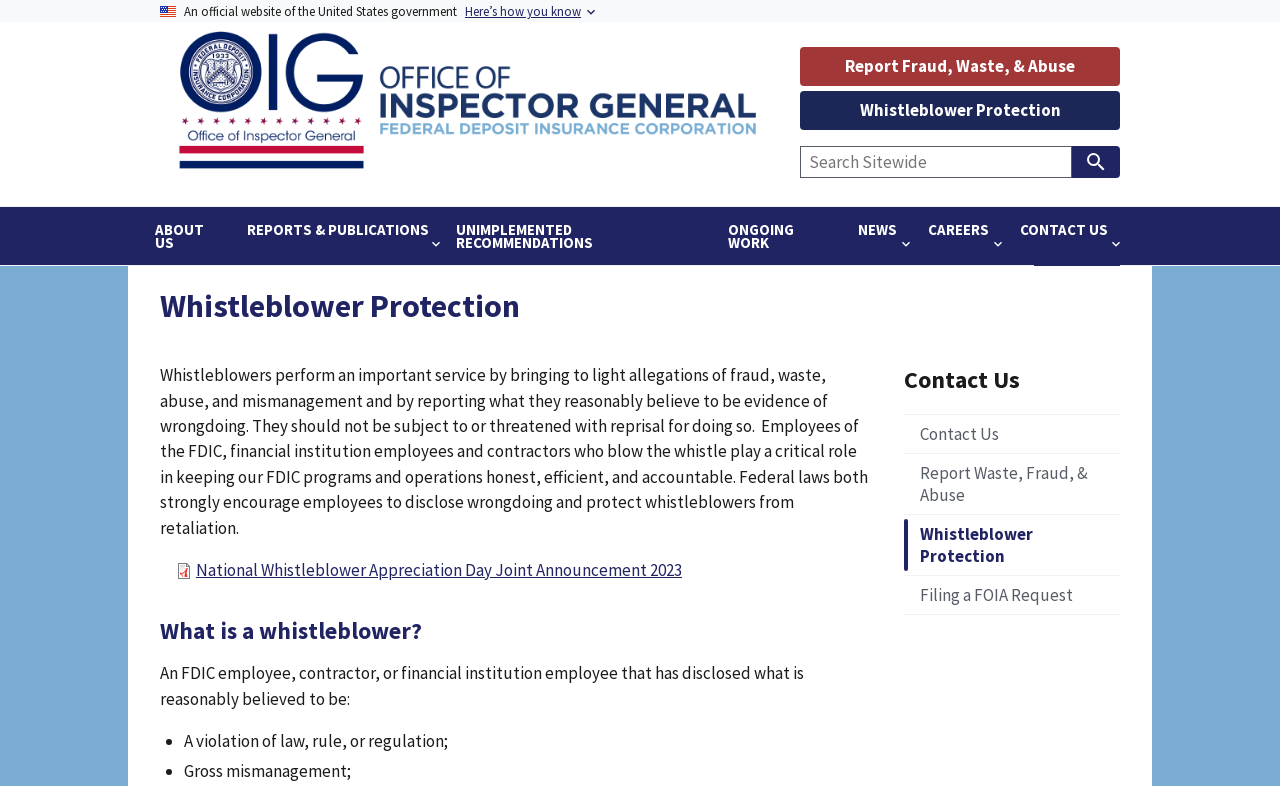Explain the webpage's design and content in an elaborate manner.

The webpage is about Whistleblower Protection provided by the Federal Deposit Insurance Corporation (FDIC) Office of Inspector General (OIG). At the top, there is a link to skip to the main content and an official government website notification with a U.S. flag image and a brief description. Below this, there is a link to the homepage with a "Home" image.

The primary navigation menu is located below, with links to "ABOUT US", "REPORTS & PUBLICATIONS", "UNIMPLEMENTED RECOMMENDATIONS", "ONGOING WORK", "NEWS", "CAREERS", and "CONTACT US". There are also two prominent buttons, "Report Fraud, Waste, & Abuse" and "Whistleblower Protection", and a sitewide search bar with a search button and a magnifying glass icon.

The main content of the page is divided into sections. The first section has a heading "Whistleblower Protection" and explains the importance of whistleblowers in bringing to light allegations of fraud, waste, abuse, and mismanagement. It also describes the role of whistleblowers in keeping FDIC programs and operations honest, efficient, and accountable.

Below this, there is an article section with a link to a joint announcement about National Whistleblower Appreciation Day in 2023. The next section has a heading "What is a whistleblower?" and explains that a whistleblower is an FDIC employee, contractor, or financial institution employee who has disclosed what is reasonably believed to be a violation of law, rule, or regulation, or gross mismanagement.

On the right side of the page, there is a section with a heading "Contact Us" and links to "Contact Us", "Report Waste, Fraud, & Abuse", "Whistleblower Protection", and "Filing a FOIA Request".